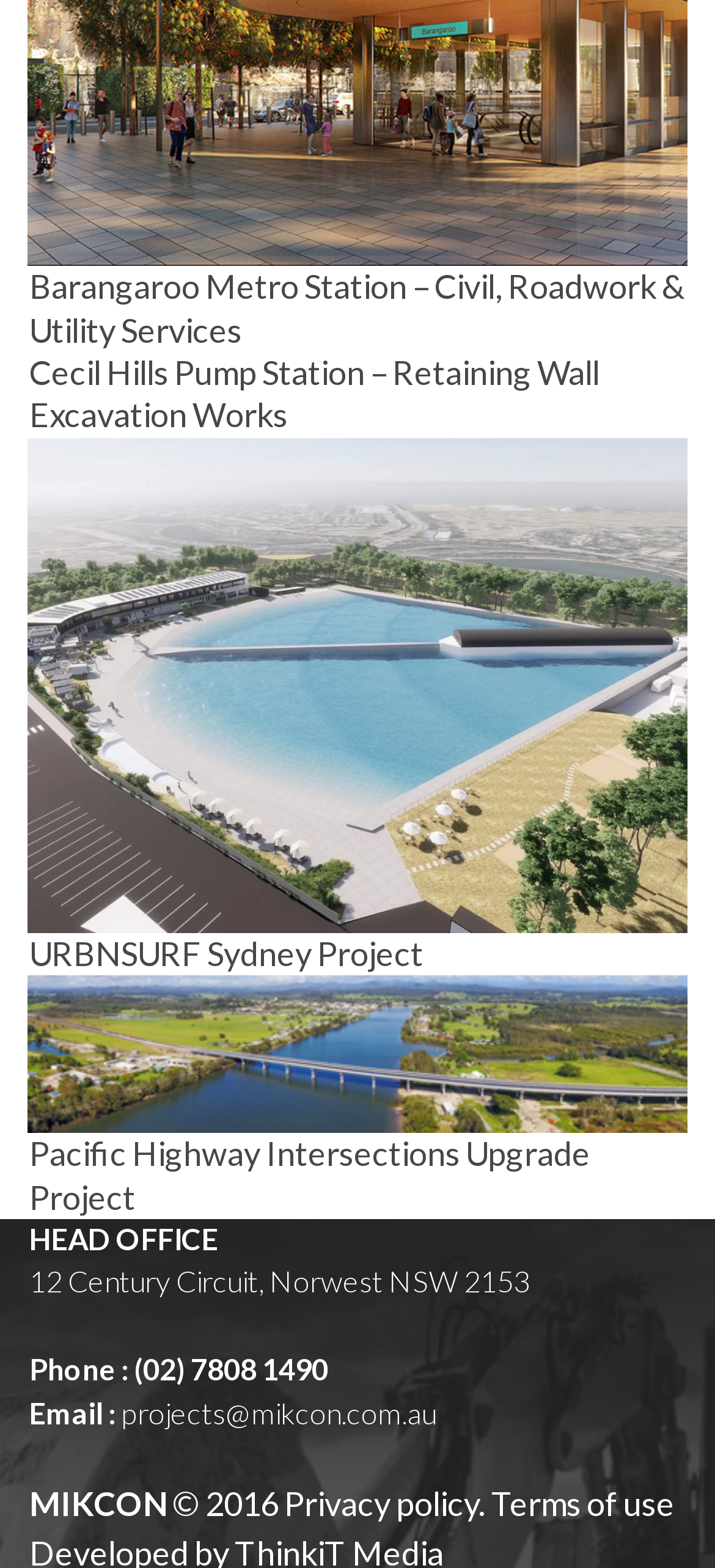Please reply to the following question with a single word or a short phrase:
What is the phone number of the head office?

(02) 7808 1490